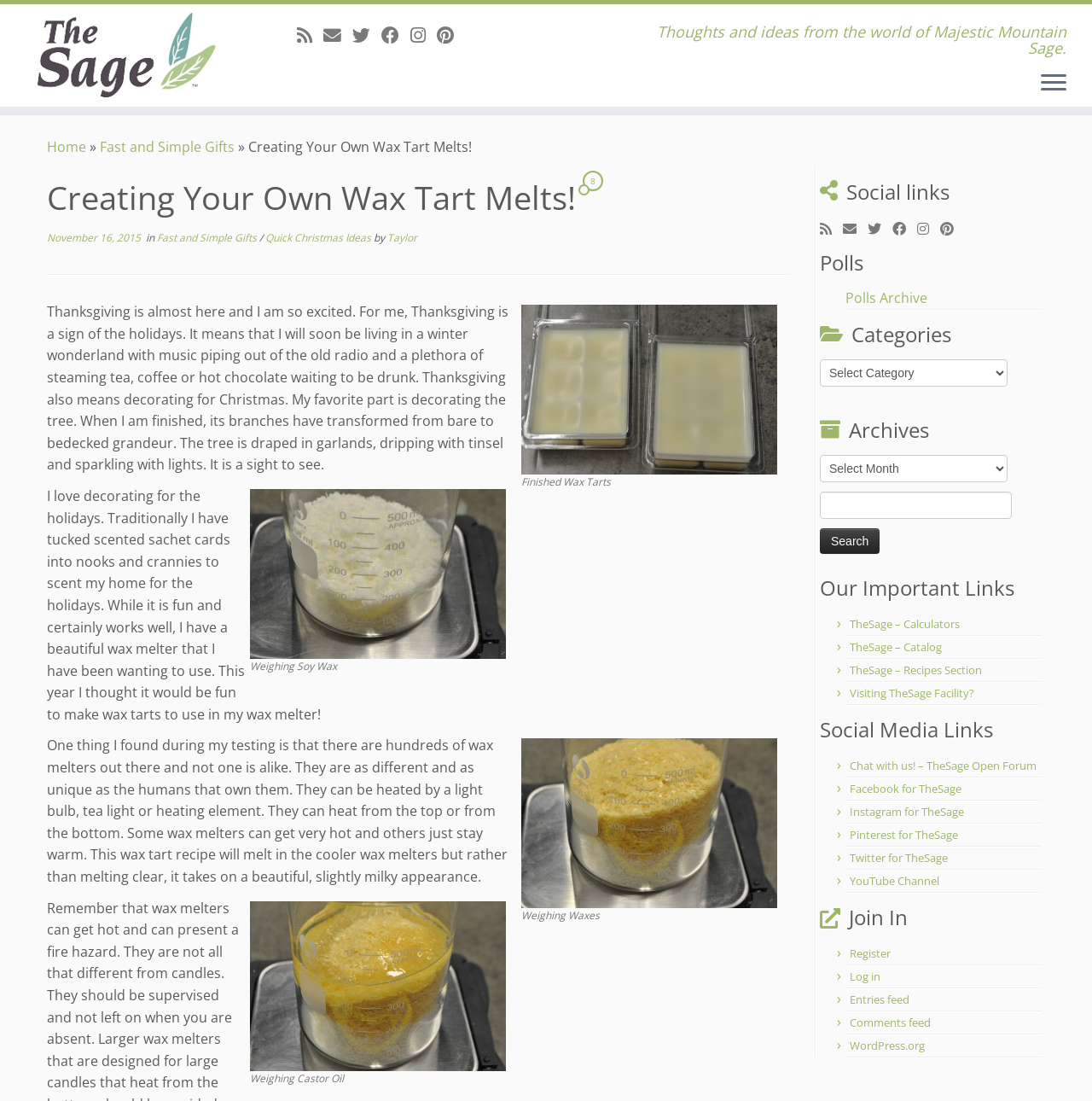Summarize the webpage with intricate details.

This webpage is about creating wax tart melts, with a personal touch of the author's excitement for the upcoming Thanksgiving holiday. At the top, there is a header section with a title "Creating Your Own Wax Tart Melts!" and a navigation menu with links to "Home", "Fast and Simple Gifts", and other categories. Below the header, there is a section with social media links, including Twitter, Facebook, Instagram, and Pinterest.

The main content of the webpage is divided into several sections. The first section is an introduction to the author's love for decorating for the holidays and their desire to make wax tarts for their wax melter. This section includes a paragraph of text and an image of finished wax tarts.

The next section provides a recipe for making wax tarts, with step-by-step instructions and images of the process, including weighing soy wax, weighing waxes, and weighing castor oil. The images are accompanied by descriptive text.

The webpage also has a sidebar on the right-hand side, which includes various links and sections, such as social media links, polls, categories, archives, a search bar, and important links to other websites. The sidebar is divided into several sections, each with its own heading and links.

Overall, the webpage has a personal and informative tone, with a focus on sharing a recipe and decorating ideas for the holiday season.